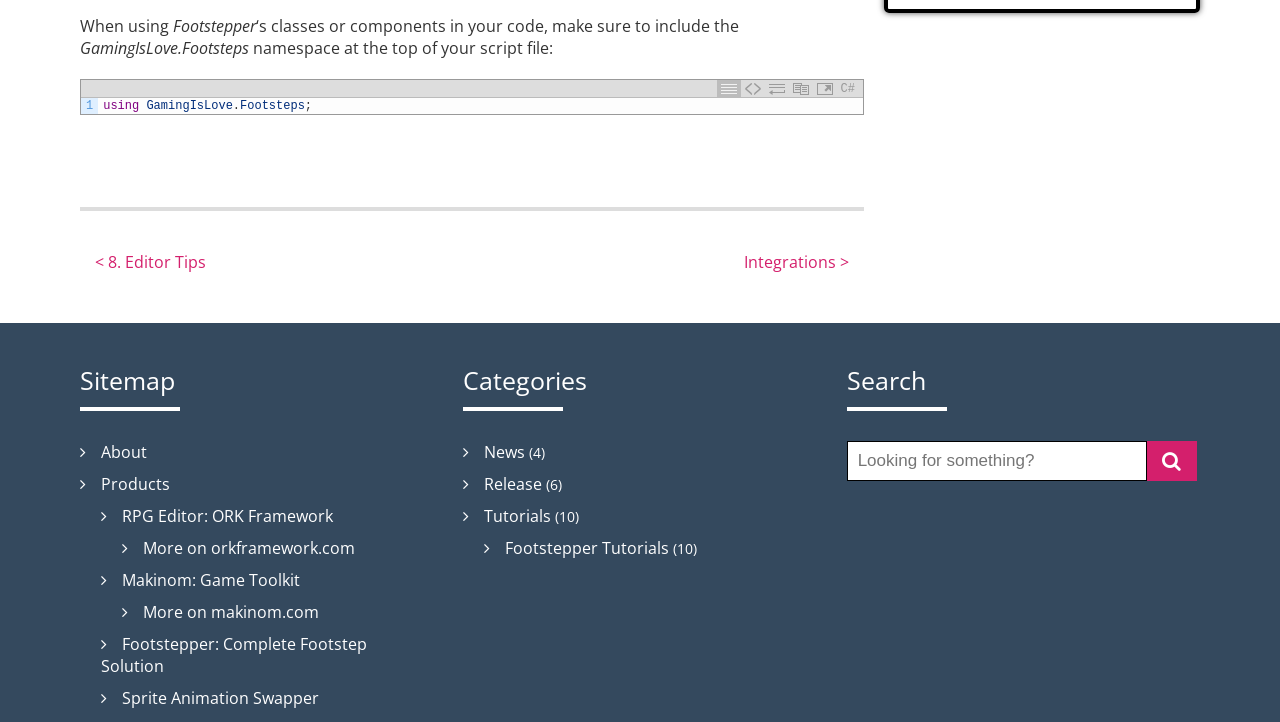Given the content of the image, can you provide a detailed answer to the question?
What is the namespace required at the top of the script file?

The webpage provides a code snippet with a namespace 'GamingIsLove.Footsteps' at the top of the script file, indicating that it is required to include this namespace when using the classes or components in the code.